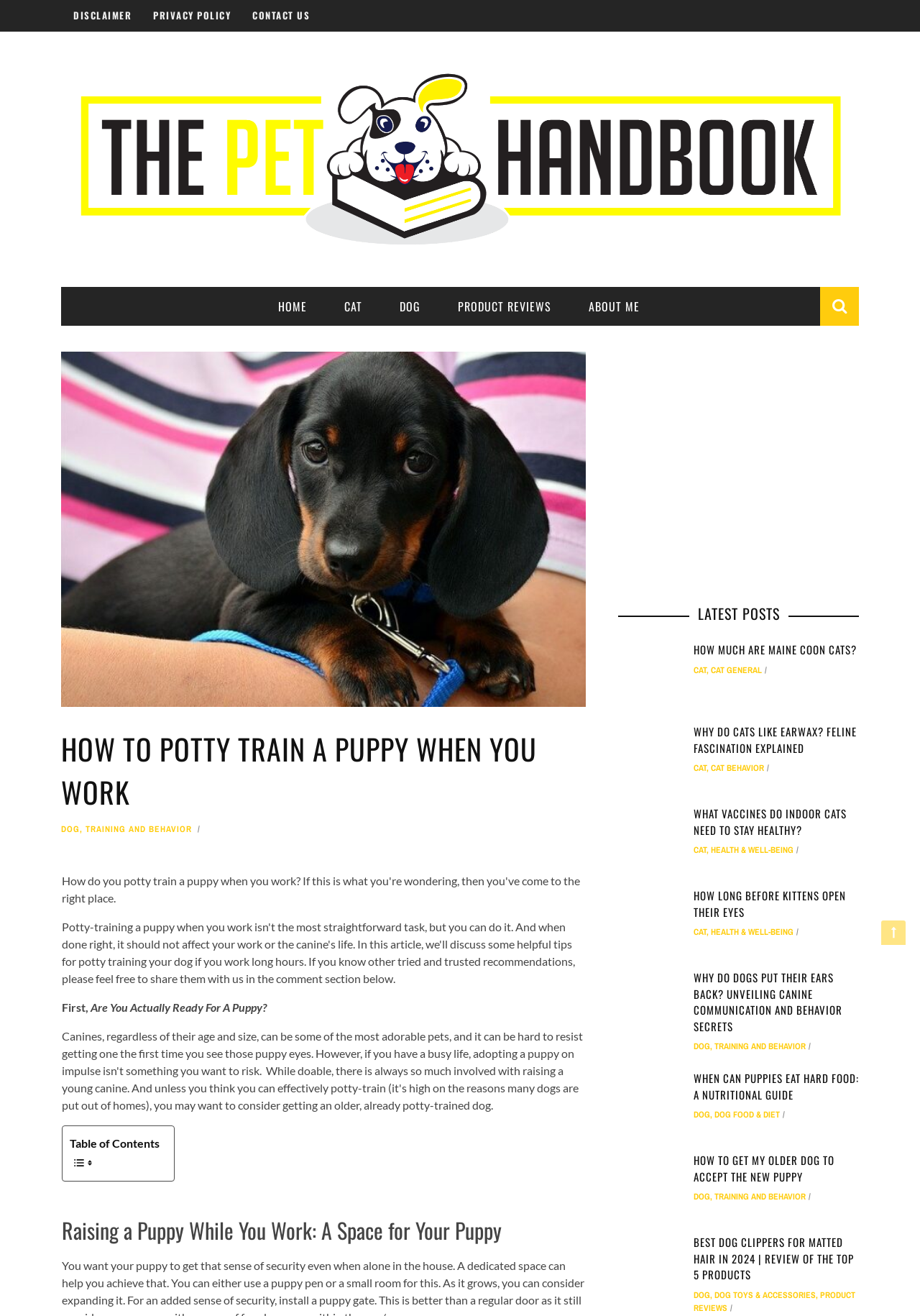Could you specify the bounding box coordinates for the clickable section to complete the following instruction: "read the article HOW TO POTTY TRAIN A PUPPY WHEN YOU WORK"?

[0.066, 0.553, 0.637, 0.625]